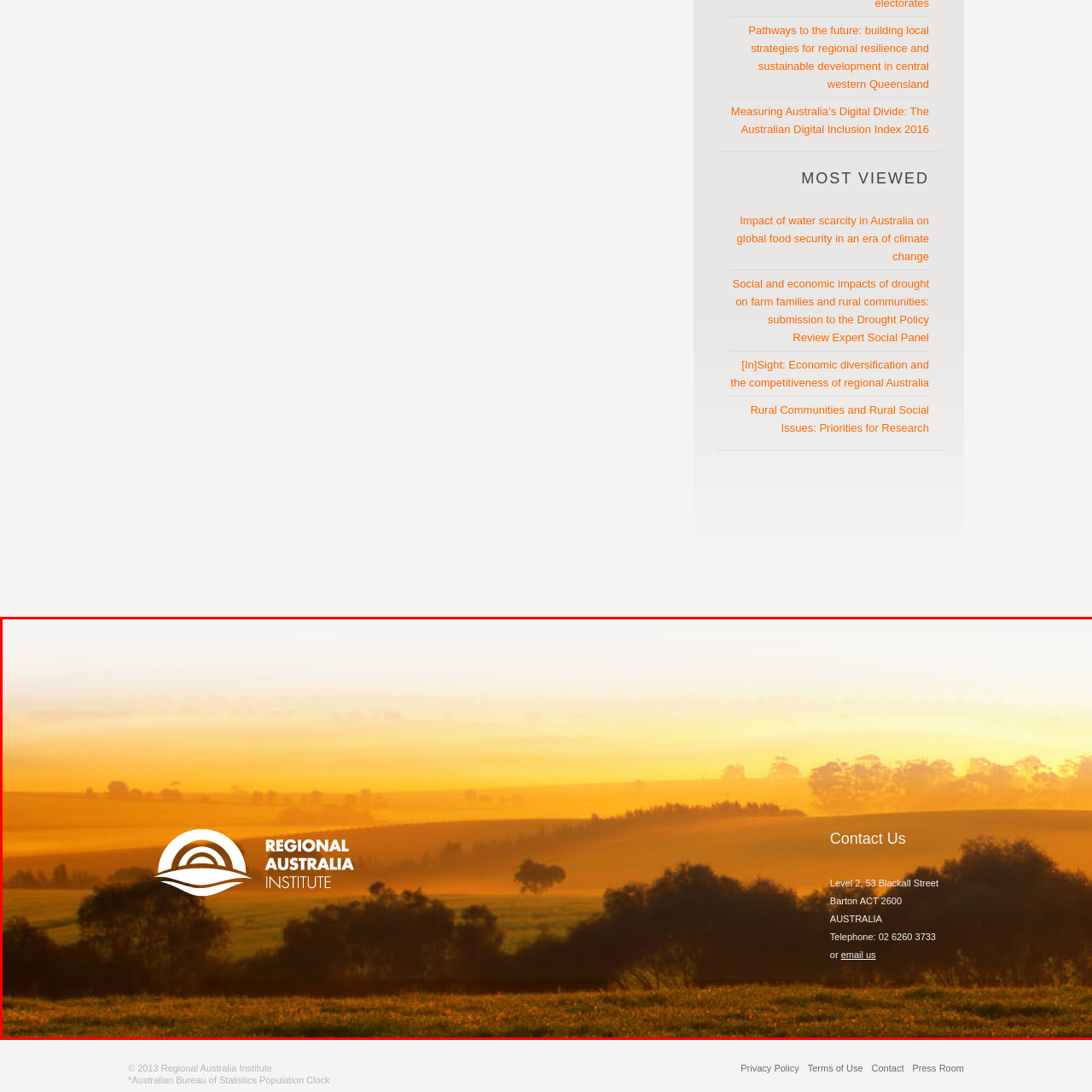What is the atmosphere of the landscape depicted in the image?
Focus on the section marked by the red bounding box and elaborate on the question as thoroughly as possible.

The caption describes the image as having a warm, golden glow of sunlight filtering through the atmosphere, evoking a sense of tranquility and natural beauty. This suggests that the atmosphere of the landscape is tranquil.